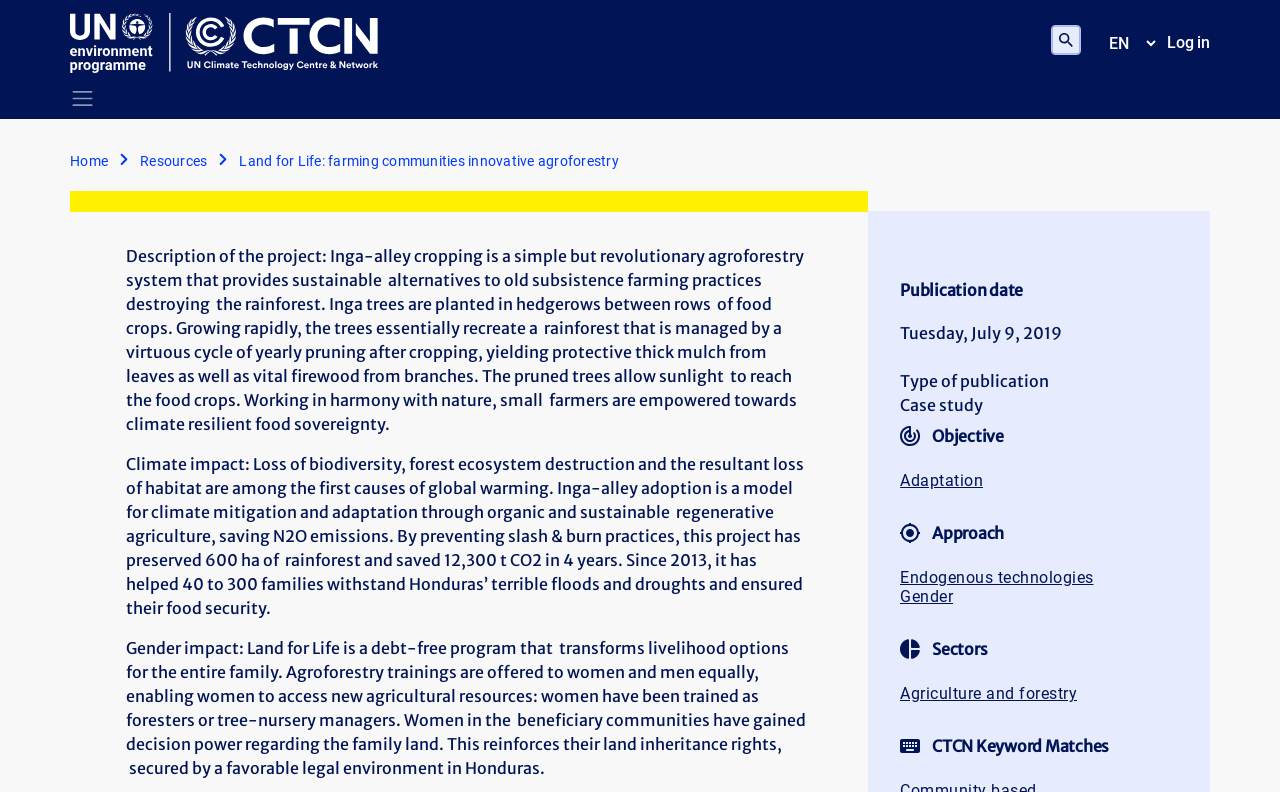Locate the bounding box of the UI element described in the following text: "Home".

[0.055, 0.191, 0.084, 0.216]